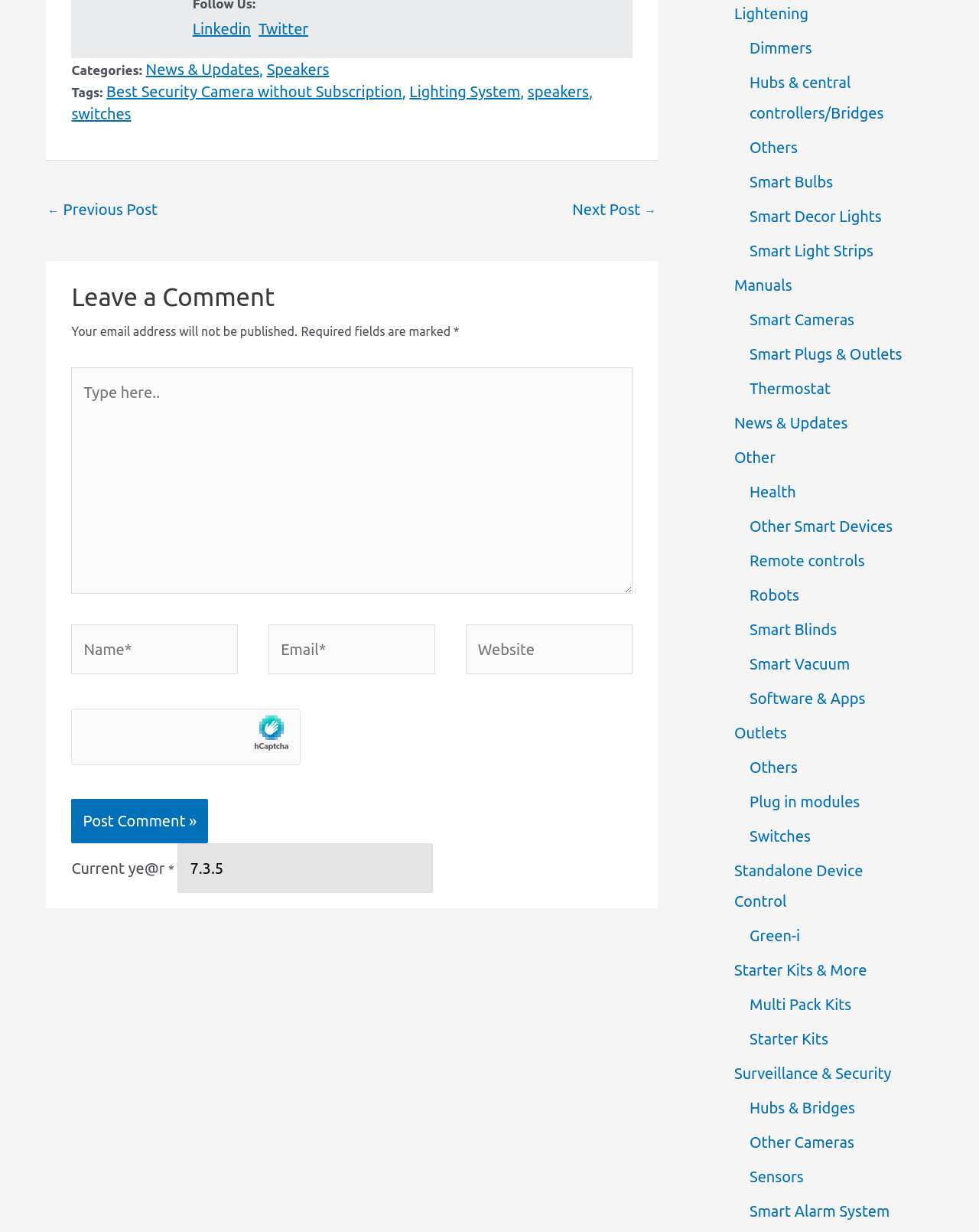Give a concise answer using only one word or phrase for this question:
How many social media links are available?

2